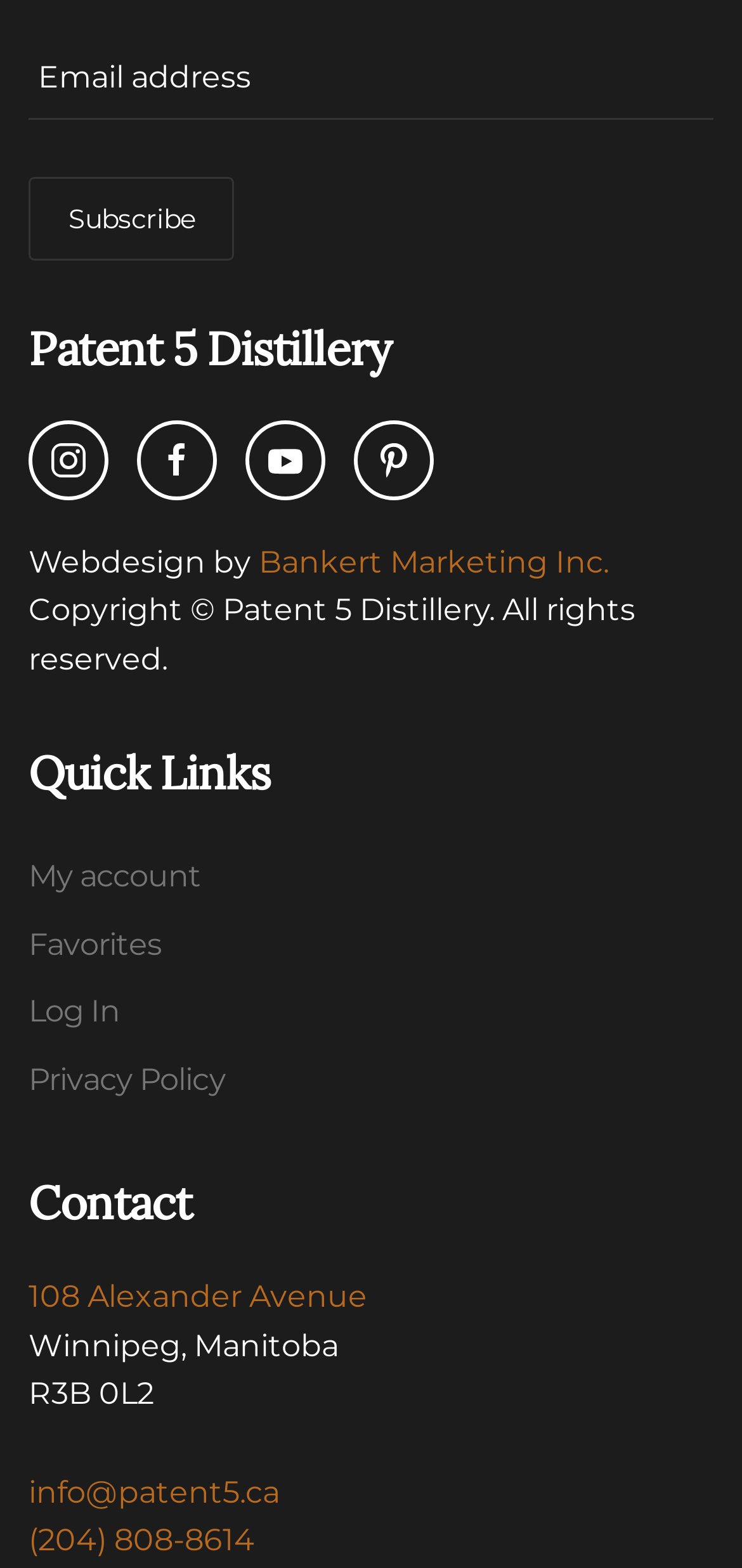Please specify the bounding box coordinates of the region to click in order to perform the following instruction: "Send email to info@patent5.ca".

[0.038, 0.94, 0.377, 0.963]